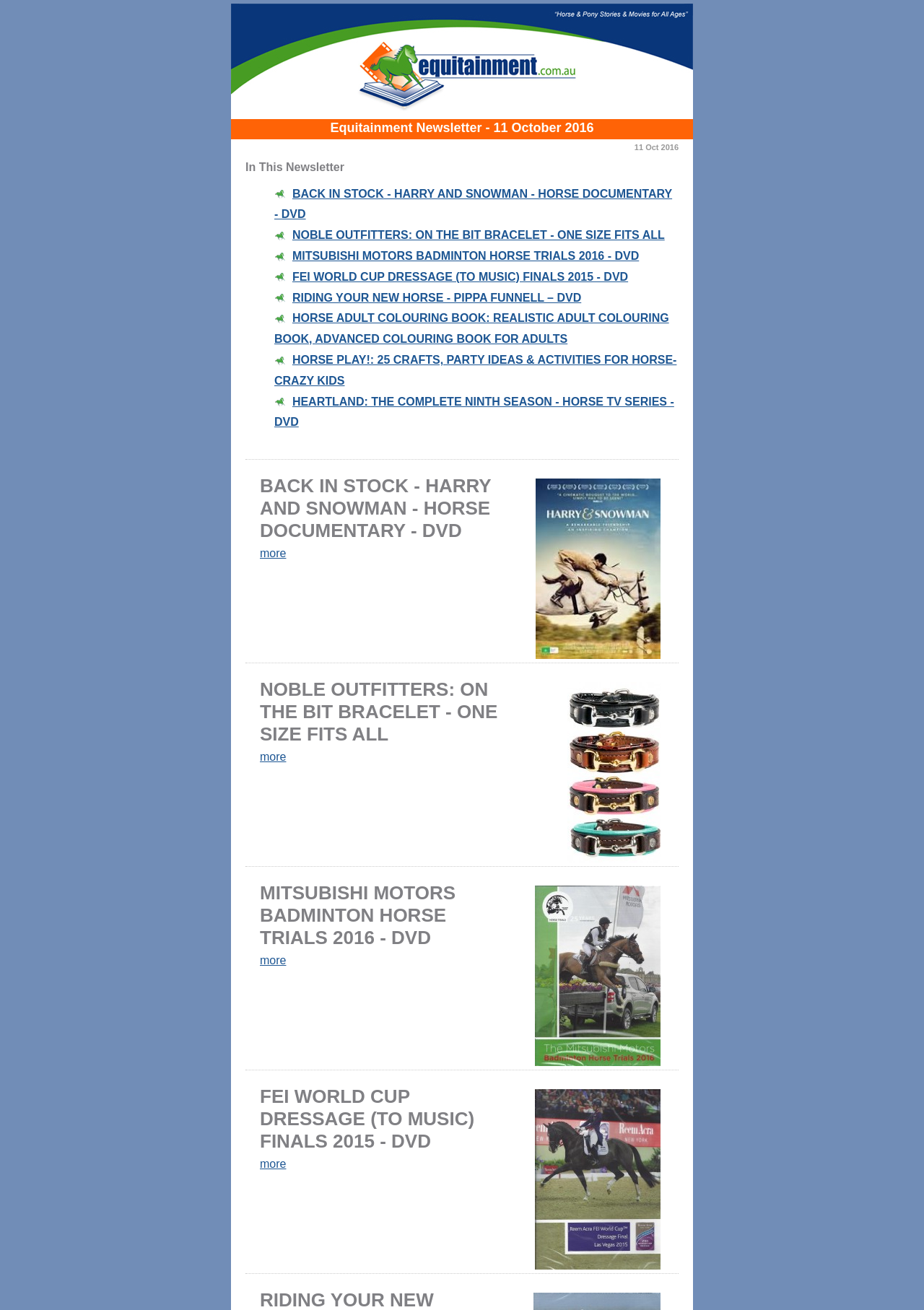Please identify the bounding box coordinates of the element that needs to be clicked to perform the following instruction: "Click on the 'MITSUBISHI MOTORS BADMINTON HORSE TRIALS 2016 - DVD' link".

[0.316, 0.191, 0.692, 0.2]